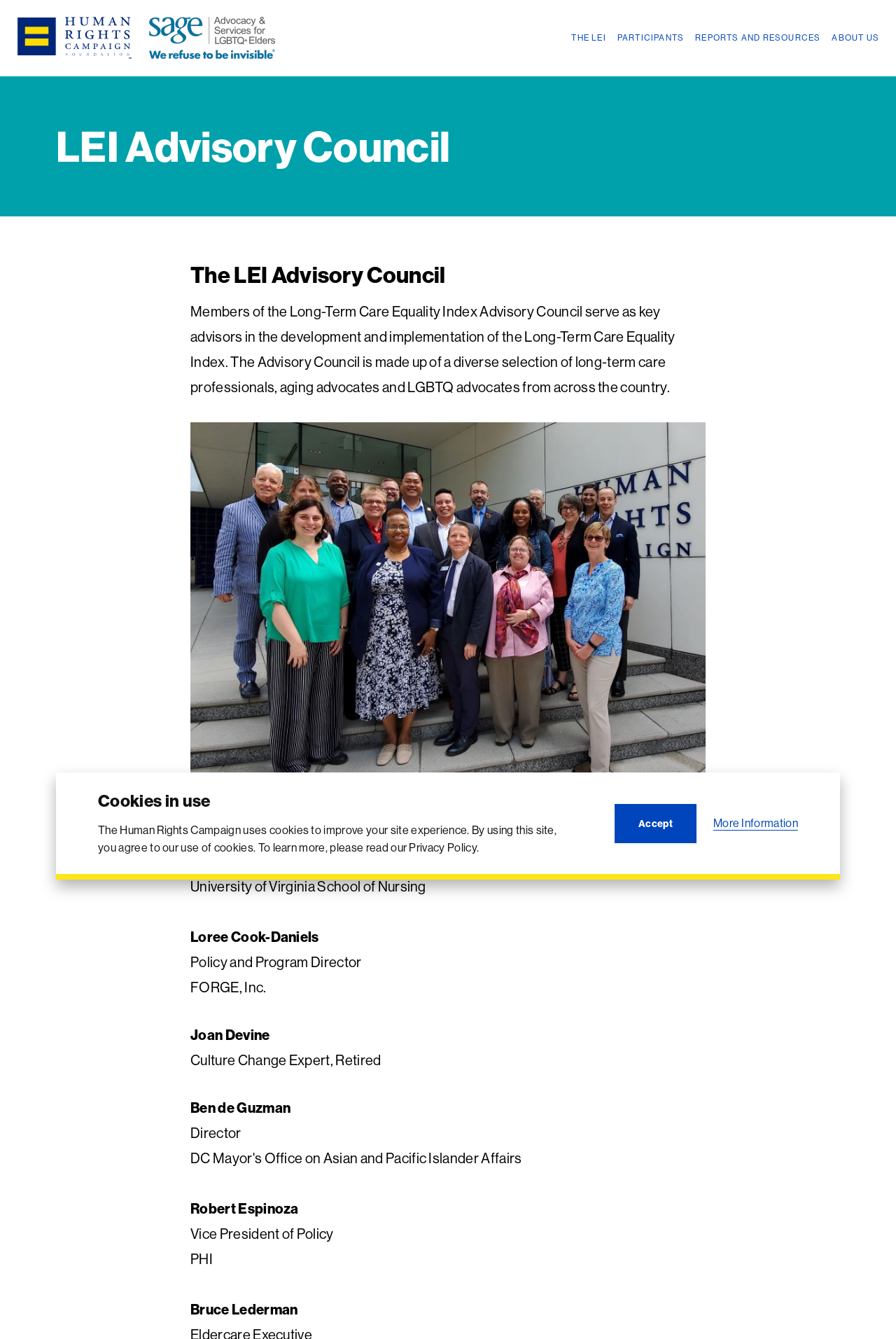What is the title of Robert Espinoza?
Answer the question using a single word or phrase, according to the image.

Vice President of Policy